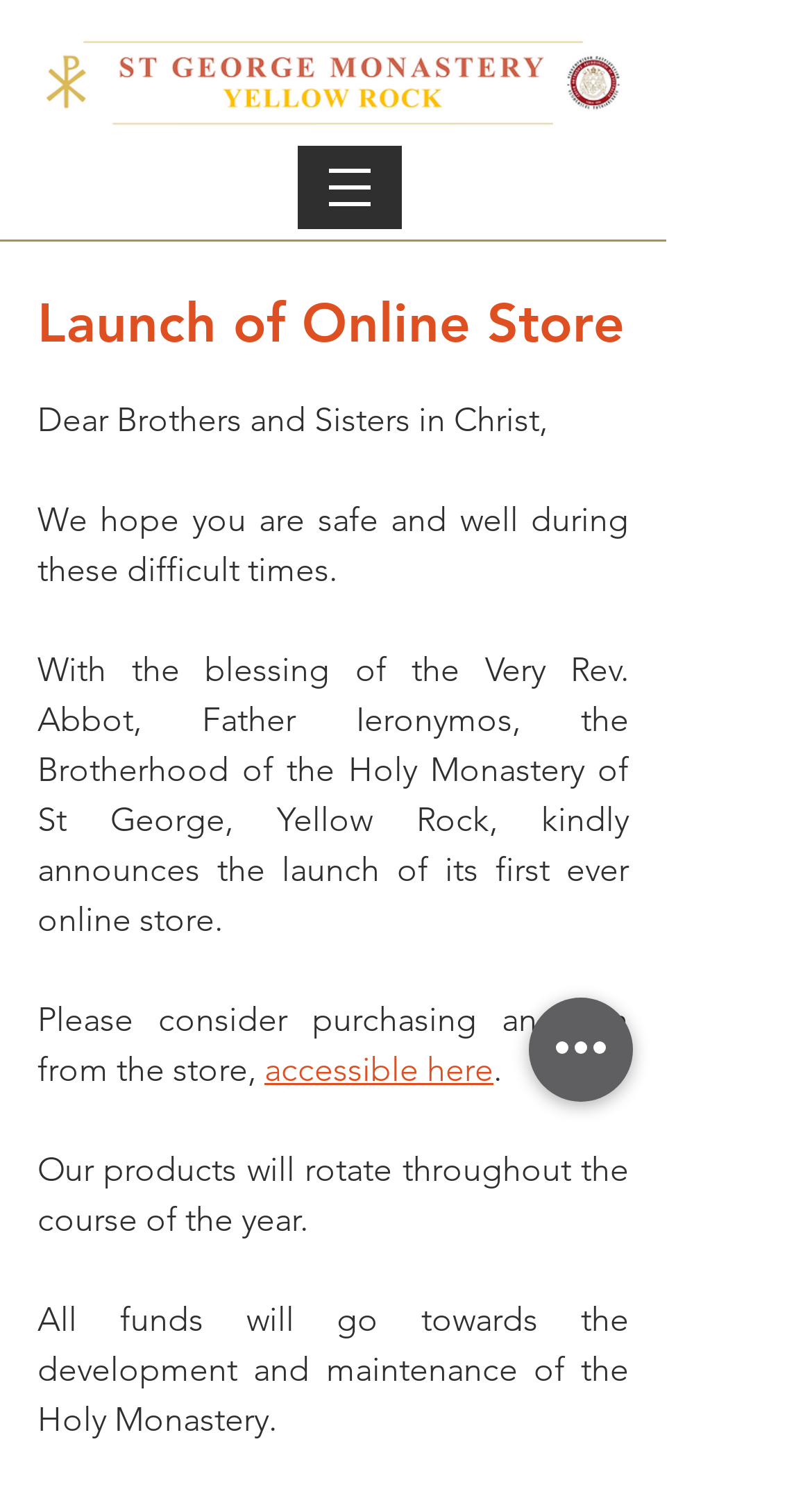Bounding box coordinates are given in the format (top-left x, top-left y, bottom-right x, bottom-right y). All values should be floating point numbers between 0 and 1. Provide the bounding box coordinate for the UI element described as: accessible here

[0.326, 0.699, 0.608, 0.725]